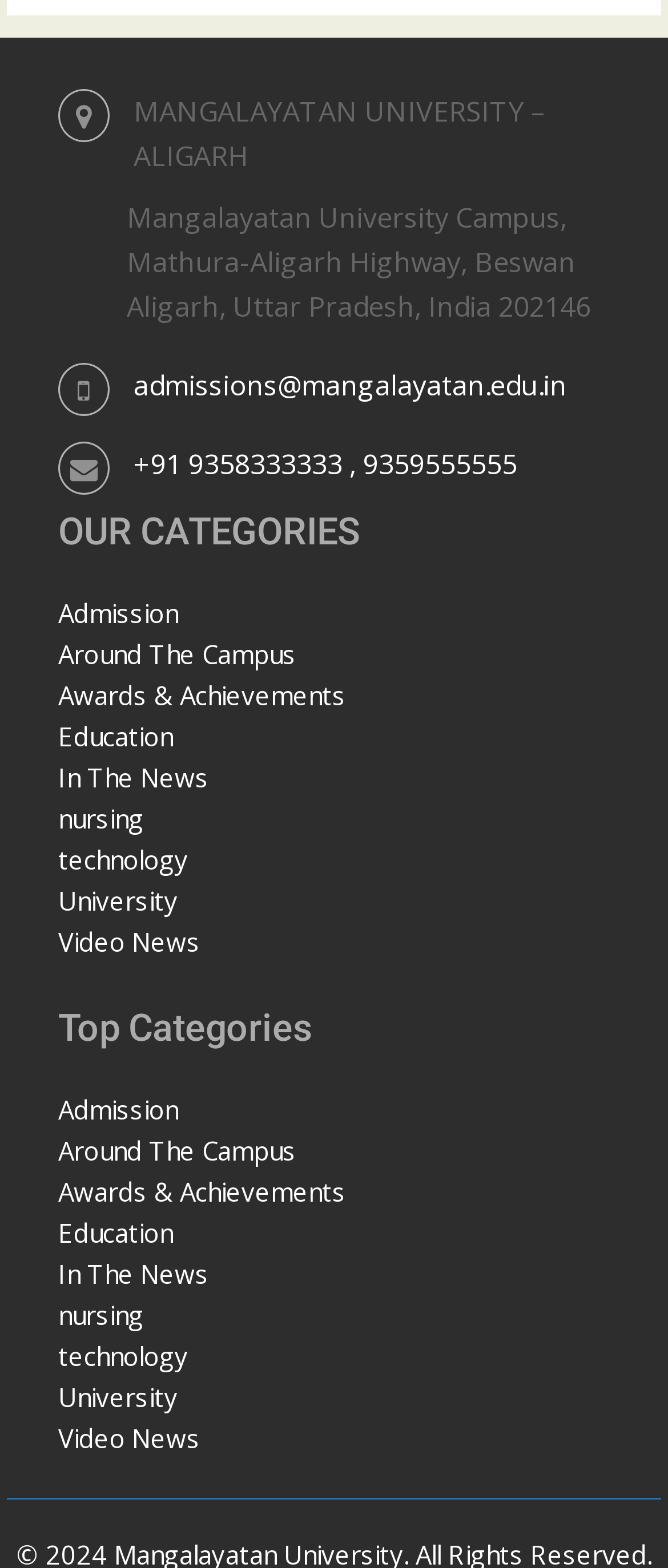What is the university's address?
Please provide a comprehensive answer based on the visual information in the image.

The university's address can be found in the static text element with the bounding box coordinates [0.19, 0.184, 0.884, 0.208]. It is located at the top of the webpage and reads 'Aligarh, Uttar Pradesh, India 202146'.